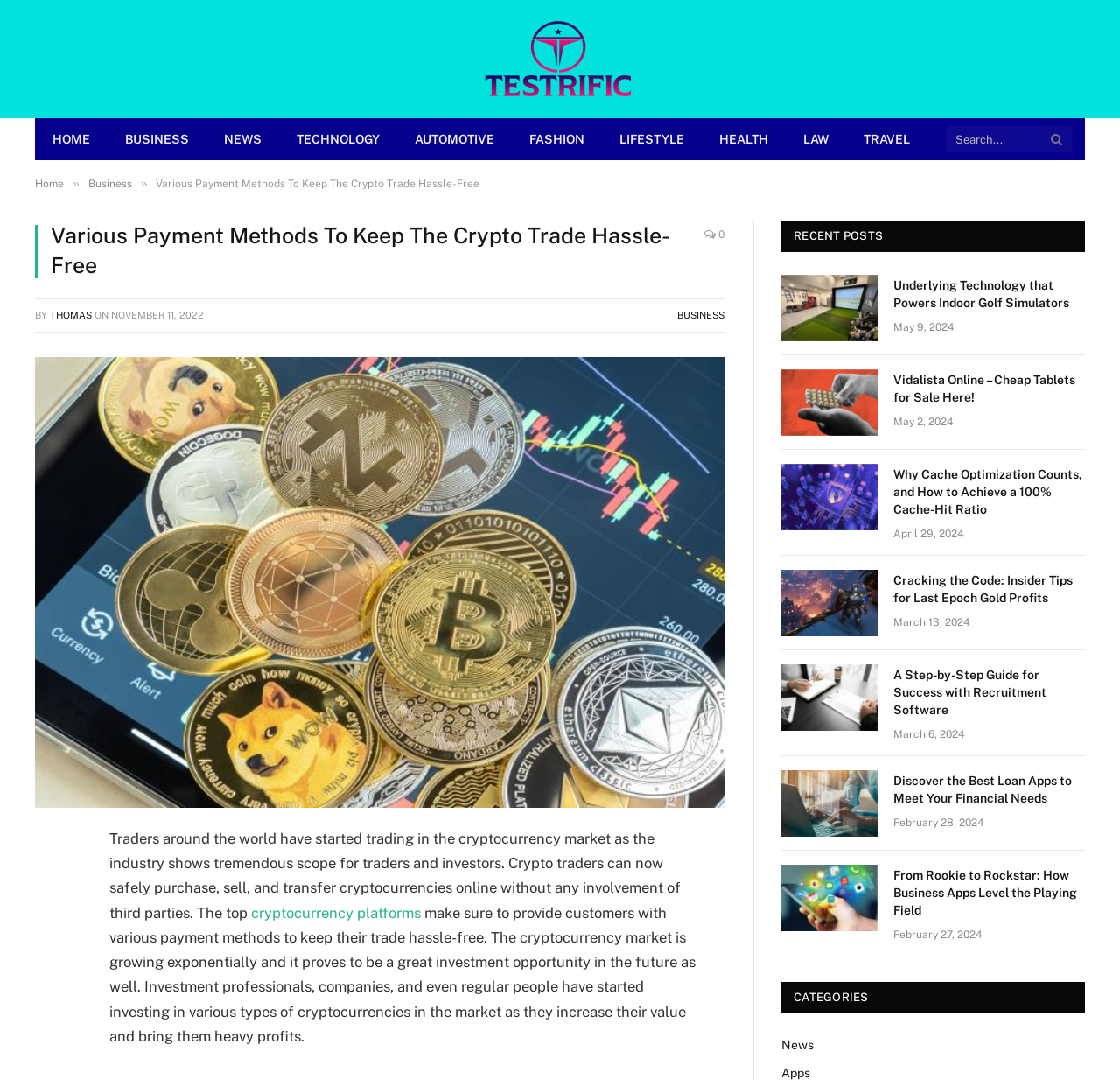Please identify the bounding box coordinates of the clickable region that I should interact with to perform the following instruction: "Go to Home page". The coordinates should be expressed as four float numbers between 0 and 1, i.e., [left, top, right, bottom].

None